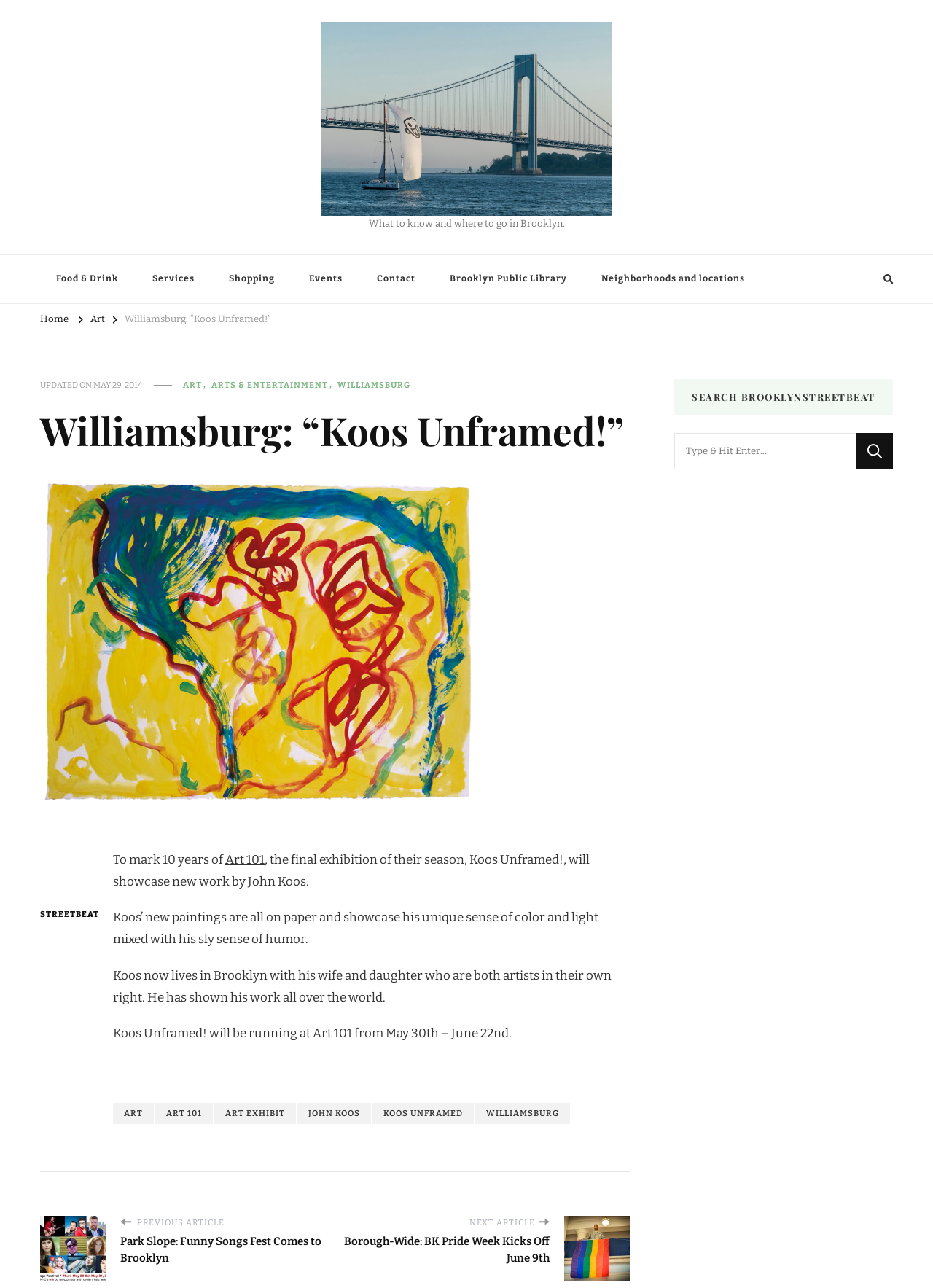Based on the image, provide a detailed and complete answer to the question: 
Where is the exhibition taking place?

The exhibition 'Koos Unframed!' is taking place at Art 101, which is mentioned in the article as the location of the exhibition.